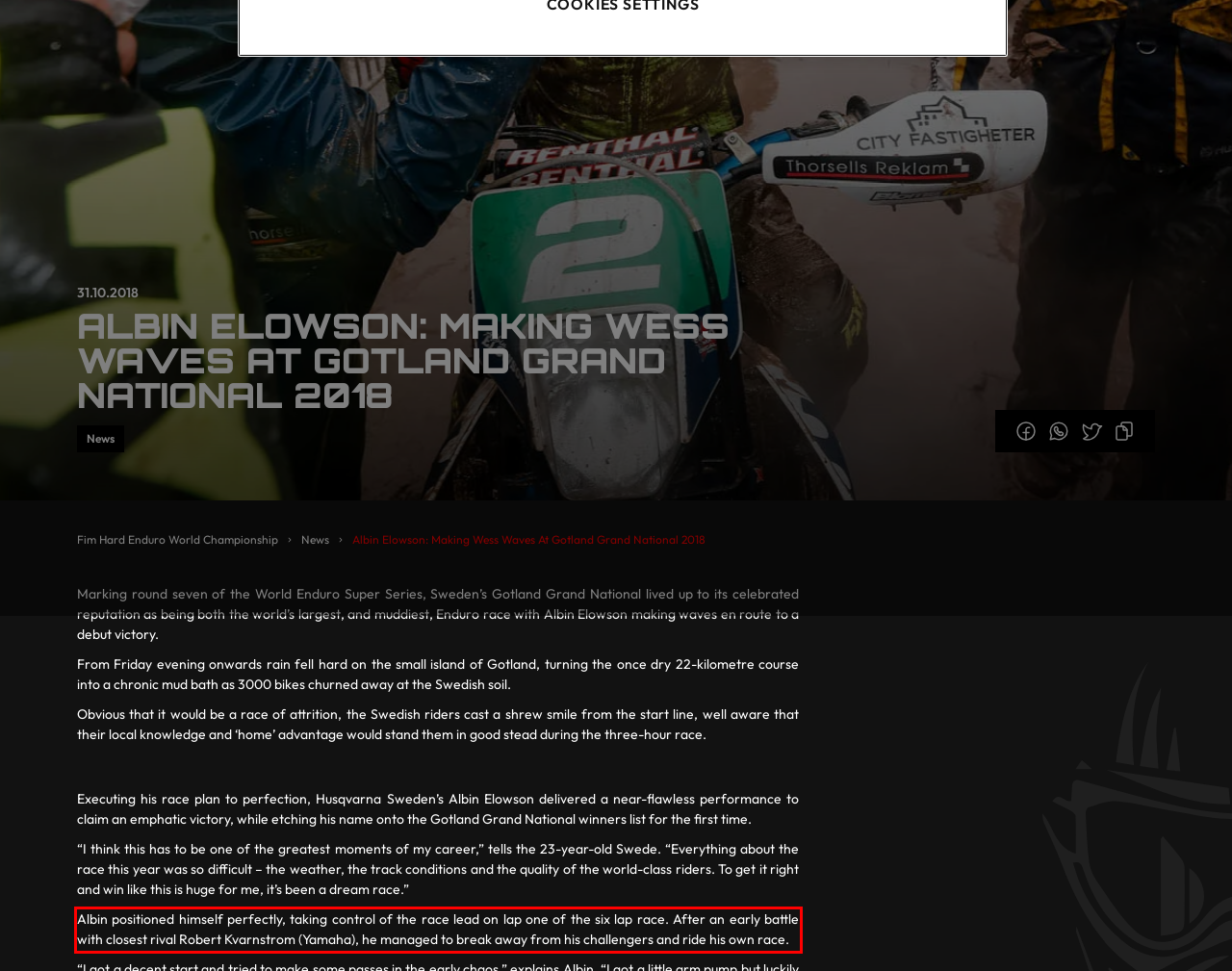Please perform OCR on the text content within the red bounding box that is highlighted in the provided webpage screenshot.

Albin positioned himself perfectly, taking control of the race lead on lap one of the six lap race. After an early battle with closest rival Robert Kvarnstrom (Yamaha), he managed to break away from his challengers and ride his own race.